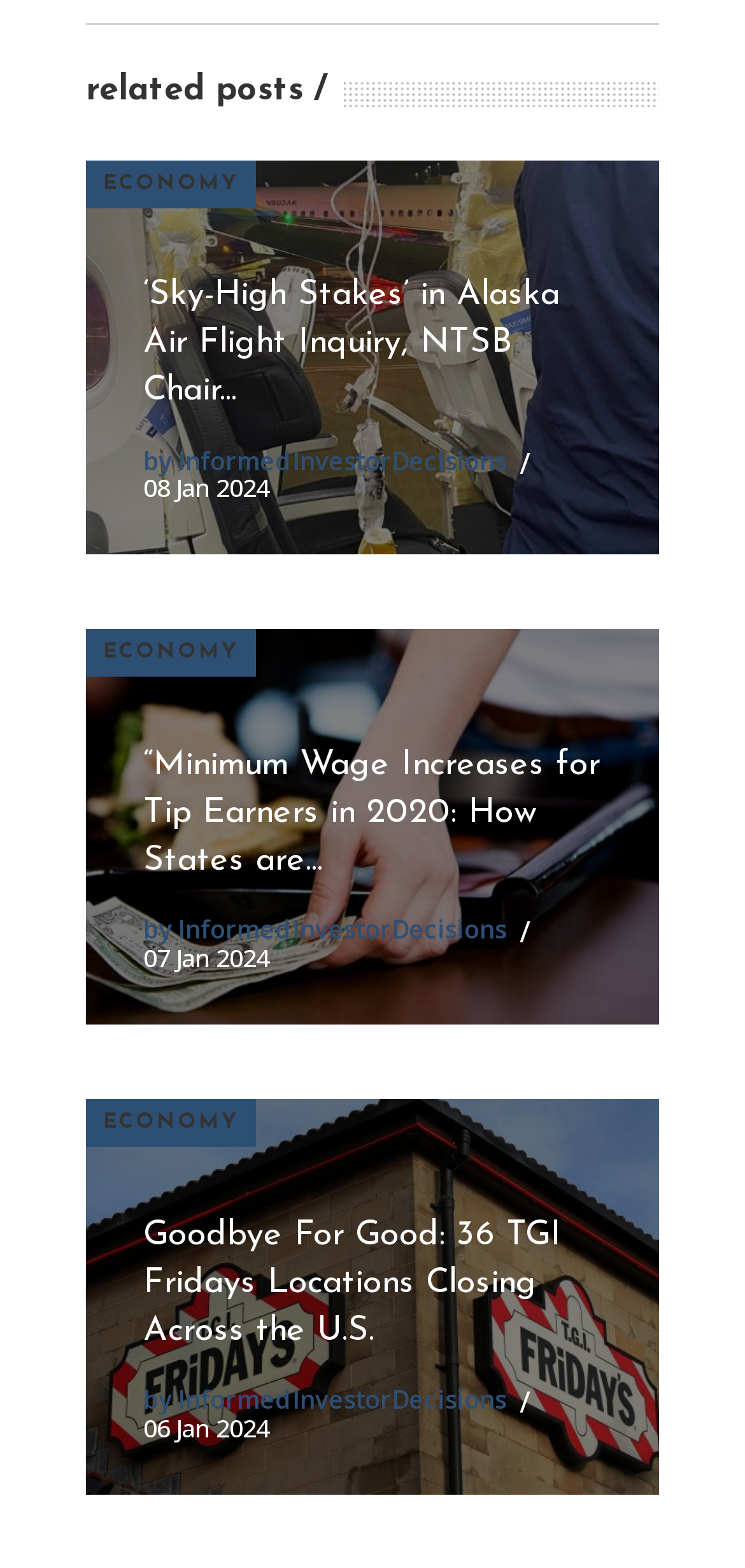Provide the bounding box coordinates of the area you need to click to execute the following instruction: "Read 'Sky-High Stakes' in Alaska Air Flight Inquiry, NTSB Chair...".

[0.192, 0.175, 0.808, 0.284]